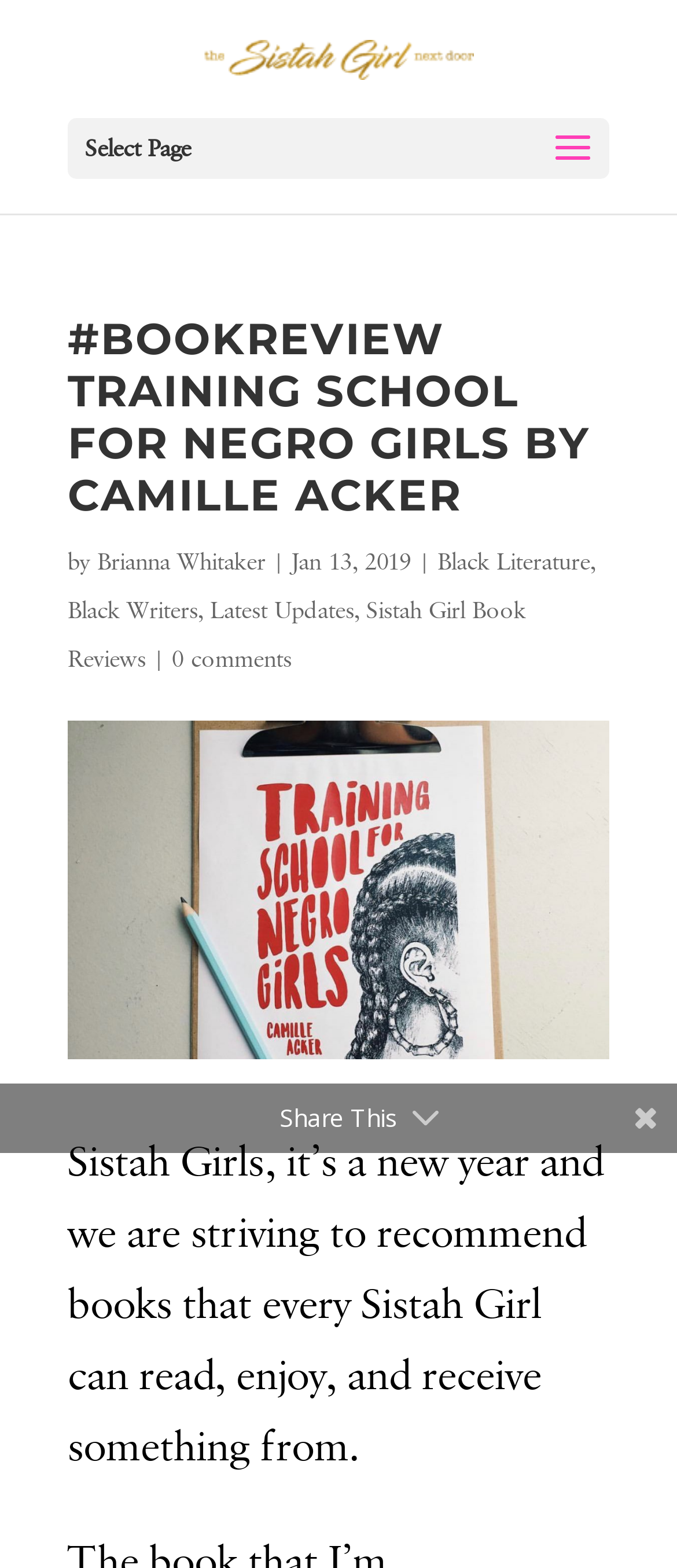Determine the bounding box for the described HTML element: "Latest Updates". Ensure the coordinates are four float numbers between 0 and 1 in the format [left, top, right, bottom].

[0.31, 0.38, 0.523, 0.4]